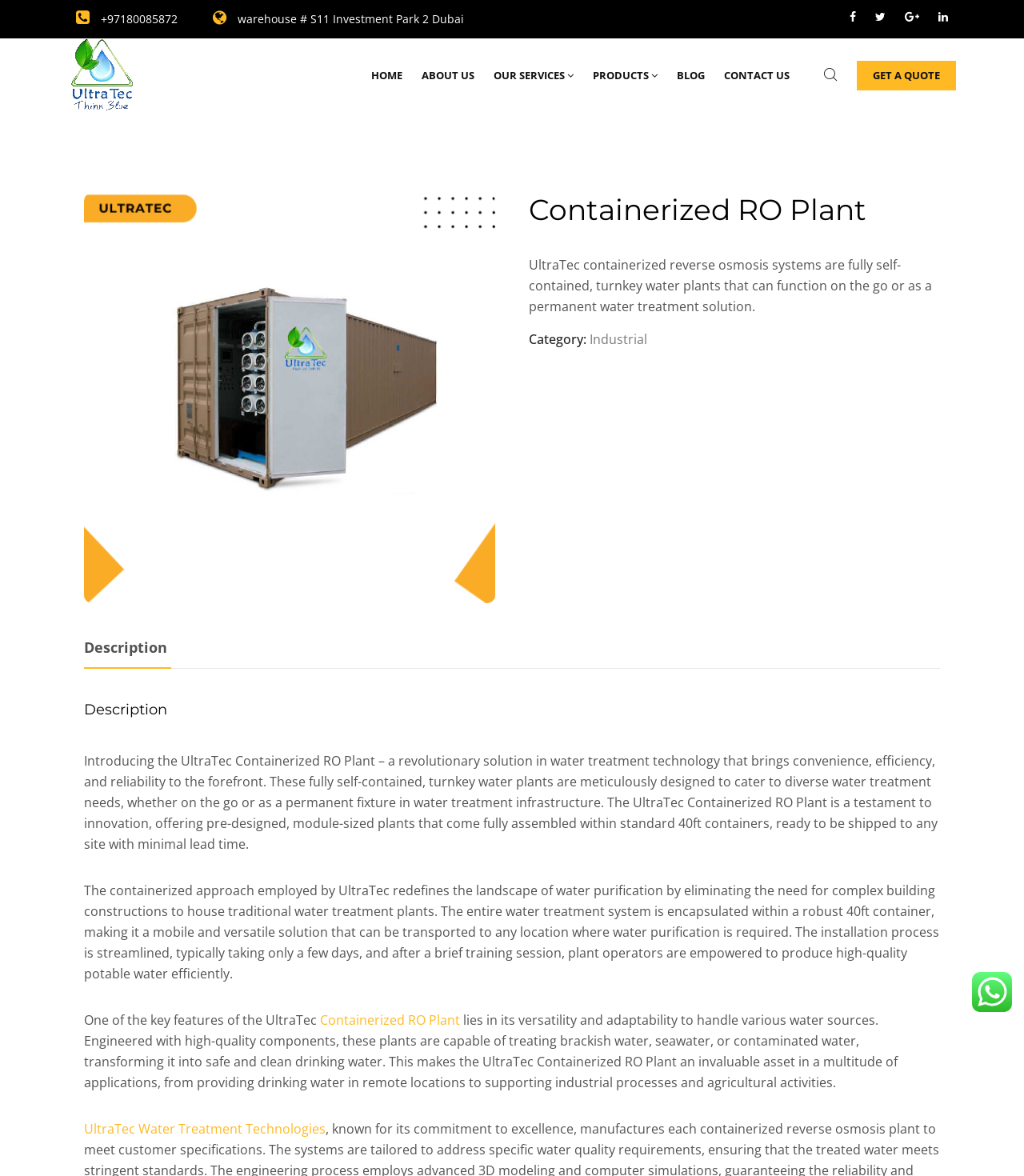Summarize the contents and layout of the webpage in detail.

The webpage is about UltraTec Containerized RO Plant systems, which are fully self-contained, turnkey water plants that can function on the go or as a permanent water treatment solution. 

At the top left, there is a phone number link "+97180085872" and a static text "warehouse # S11 Investment Park 2 Dubai" next to it. On the top right, there are five social media links represented by icons. 

Below these, there is a logo link "watertreatment.ae" with an accompanying image. 

The main navigation menu is located below the logo, consisting of six links: "HOME", "ABOUT US", "OUR SERVICES", "PRODUCTS", "BLOG", and "CONTACT US". 

On the right side of the navigation menu, there is a "GET A QUOTE" link. 

The main content area is divided into two sections. The left section contains an image and a heading "Containerized RO Plant". The right section has a static text describing the product, followed by a category label "Category:" and a link "Industrial". 

Below this, there is a tab list with a single tab "Description" selected by default. The tab content has a heading "Description" and three paragraphs of text describing the UltraTec Containerized RO Plant system. The text explains the benefits and features of the system, including its convenience, efficiency, and reliability. 

At the bottom right, there is a small image.